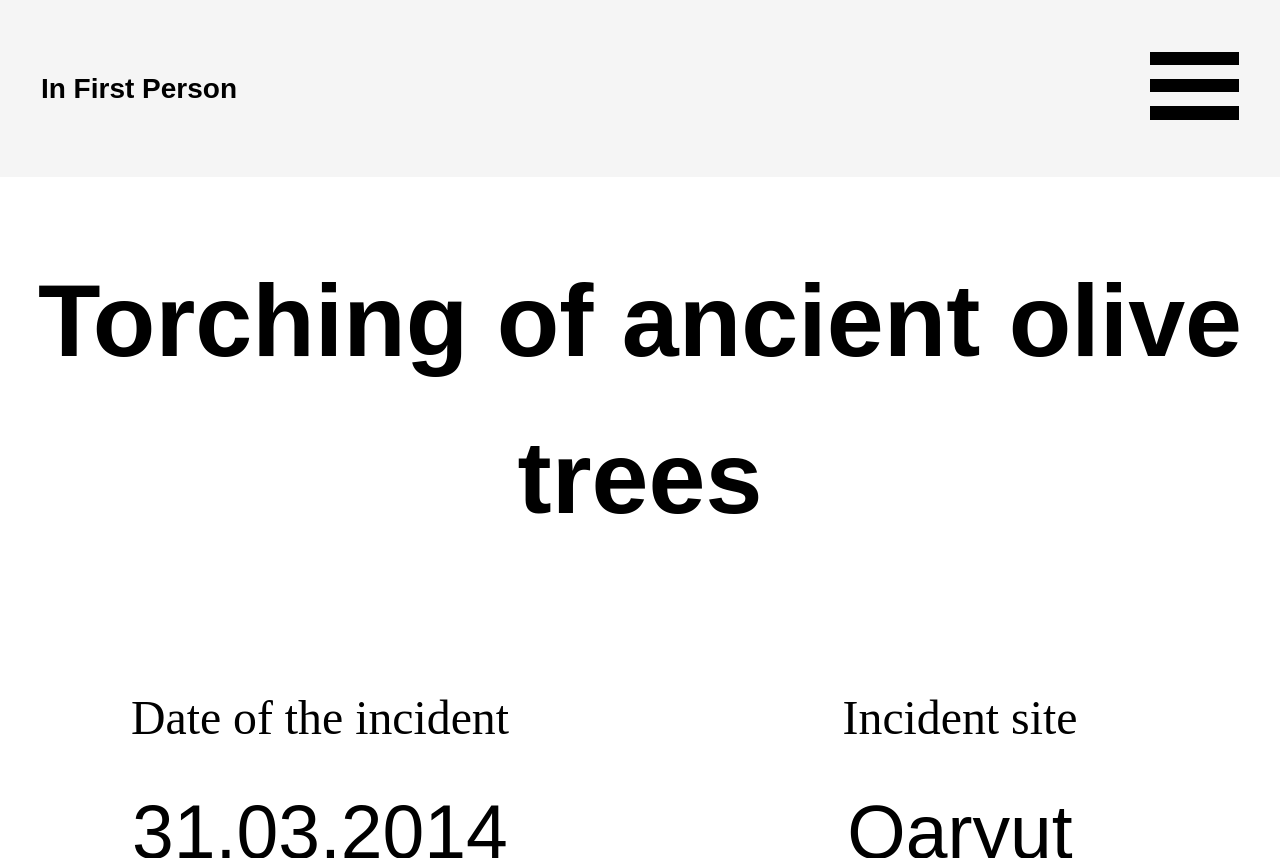Please answer the following question using a single word or phrase: What are the two categories of information about the incident?

Date of the incident, Incident site